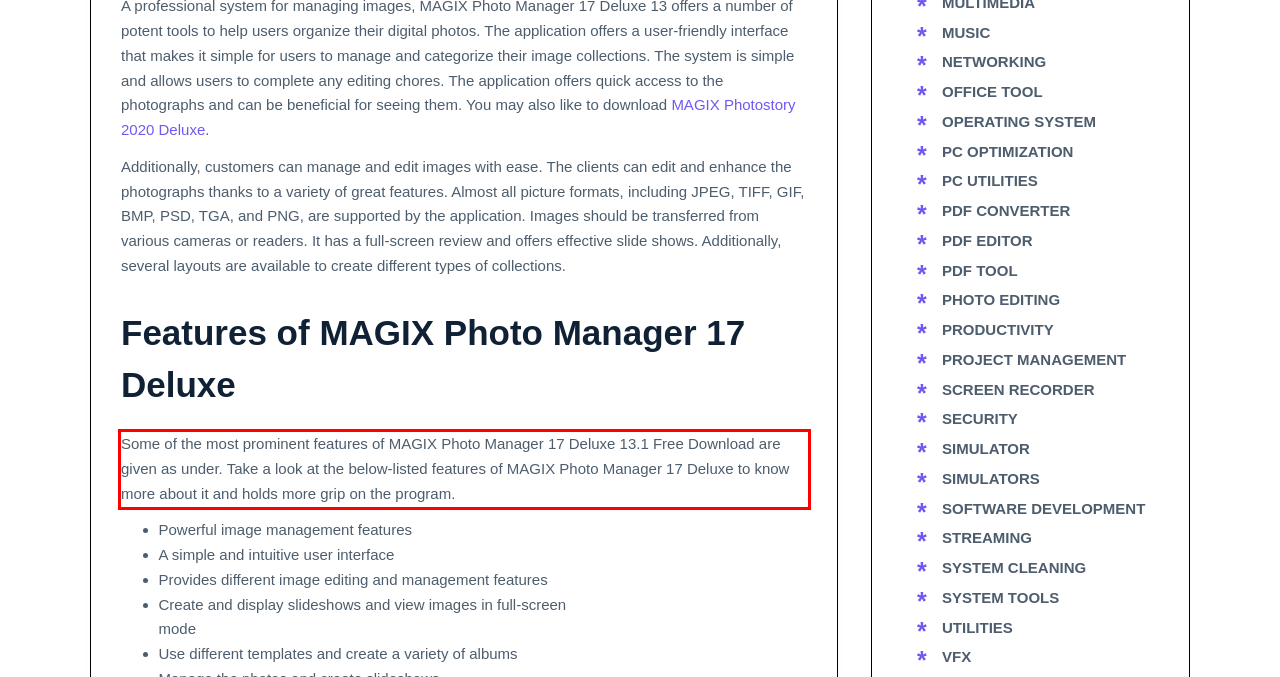Your task is to recognize and extract the text content from the UI element enclosed in the red bounding box on the webpage screenshot.

Some of the most prominent features of MAGIX Photo Manager 17 Deluxe 13.1 Free Download are given as under. Take a look at the below-listed features of MAGIX Photo Manager 17 Deluxe to know more about it and holds more grip on the program.